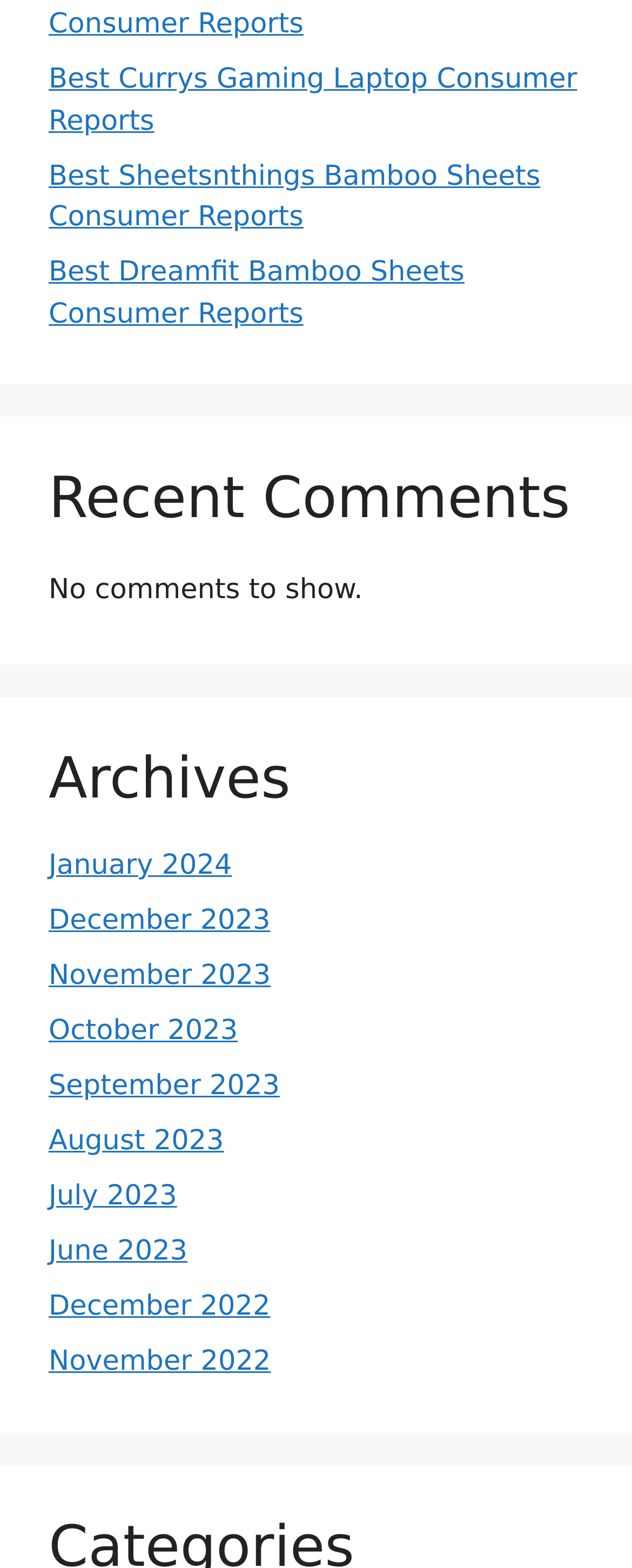Using the details from the image, please elaborate on the following question: How many months are listed in the Archives section?

The Archives section lists months from January 2024 to December 2022, which totals 12 months.